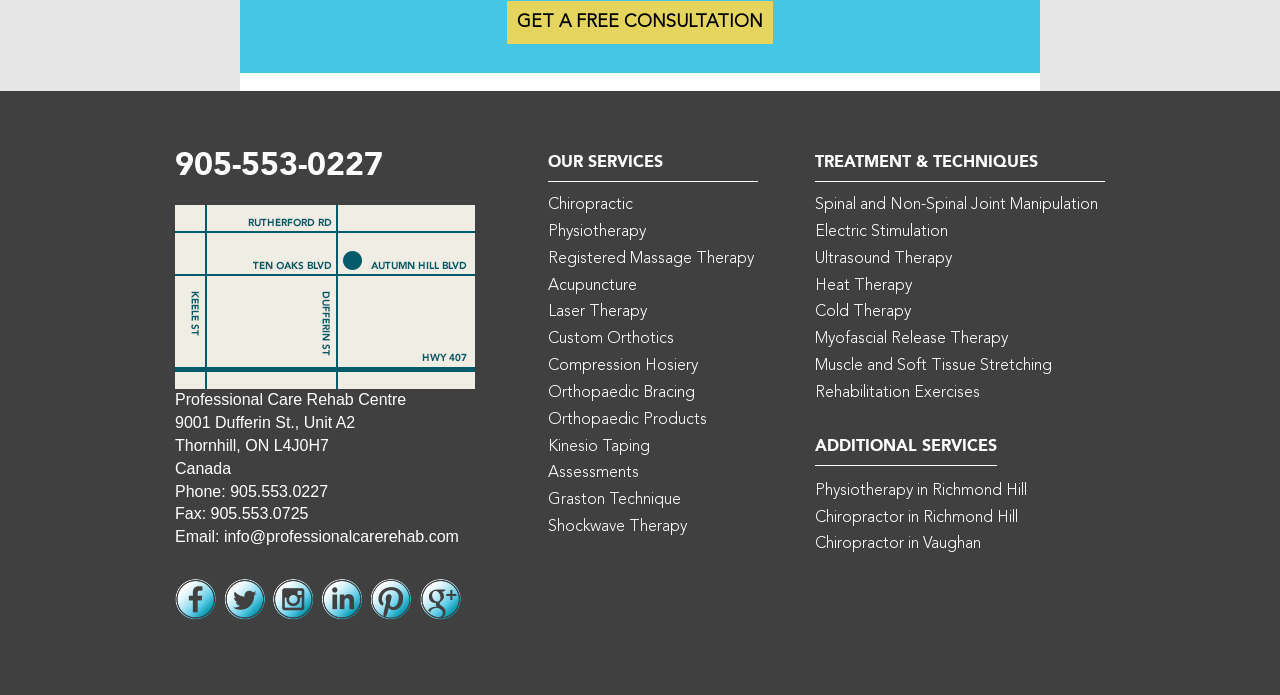Specify the bounding box coordinates of the area to click in order to execute this command: 'Get a free consultation'. The coordinates should consist of four float numbers ranging from 0 to 1, and should be formatted as [left, top, right, bottom].

[0.396, 0.001, 0.604, 0.063]